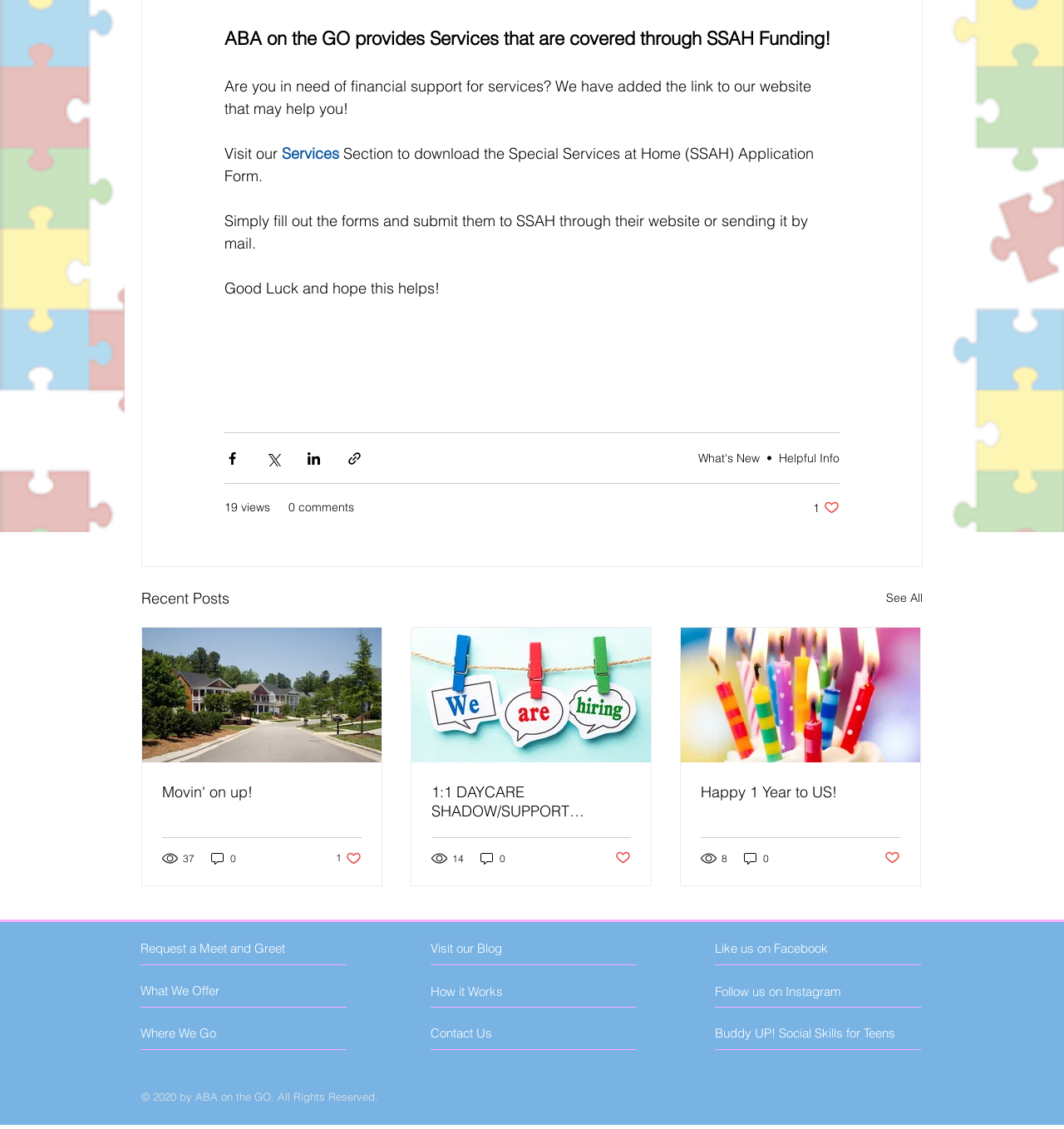Given the following UI element description: "0", find the bounding box coordinates in the webpage screenshot.

[0.698, 0.753, 0.724, 0.767]